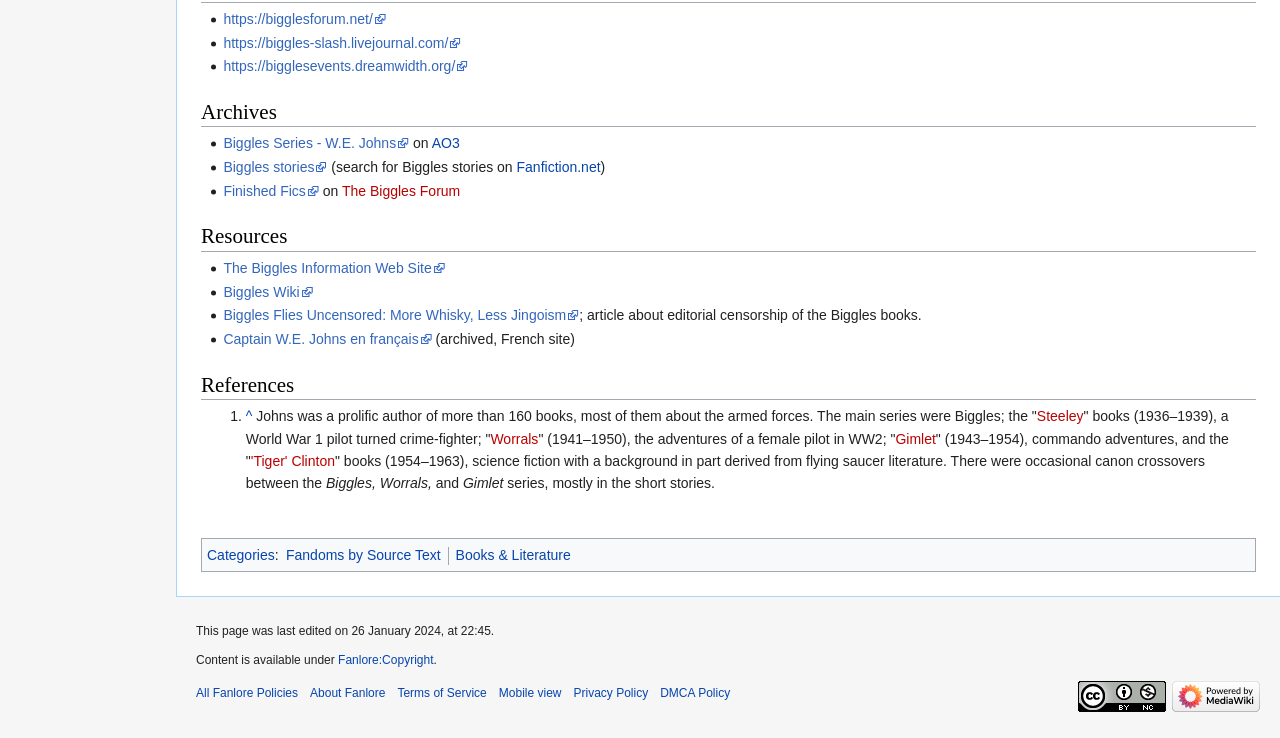Provide the bounding box coordinates of the section that needs to be clicked to accomplish the following instruction: "Read about Captain W.E. Johns in French."

[0.175, 0.449, 0.337, 0.47]